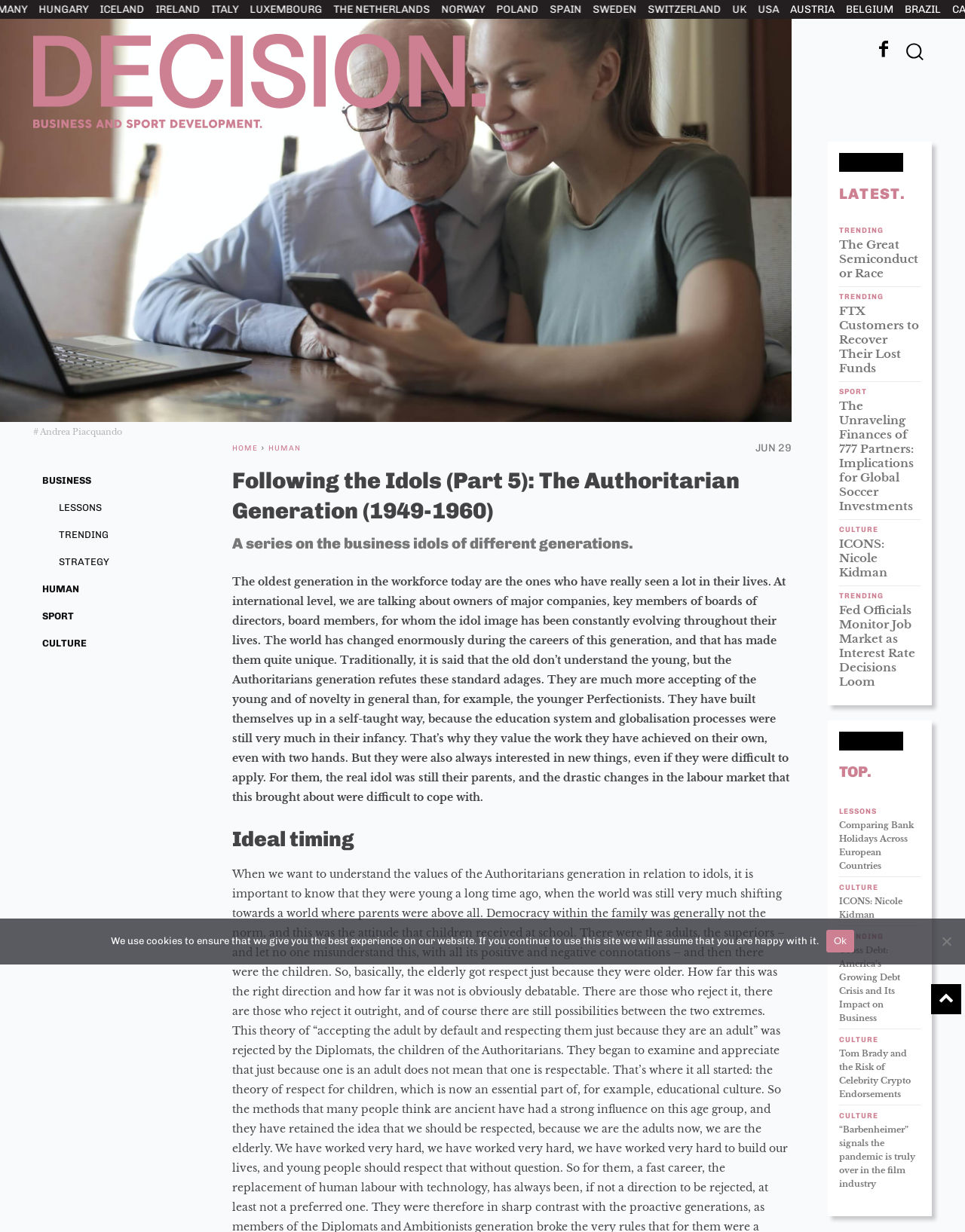Could you please study the image and provide a detailed answer to the question:
What is the topic of the article?

The topic of the article can be inferred from the heading 'Following the Idols (Part 5): The Authoritarian Generation (1949-1960)' and the content of the article, which discusses the characteristics of the Authoritarian Generation.